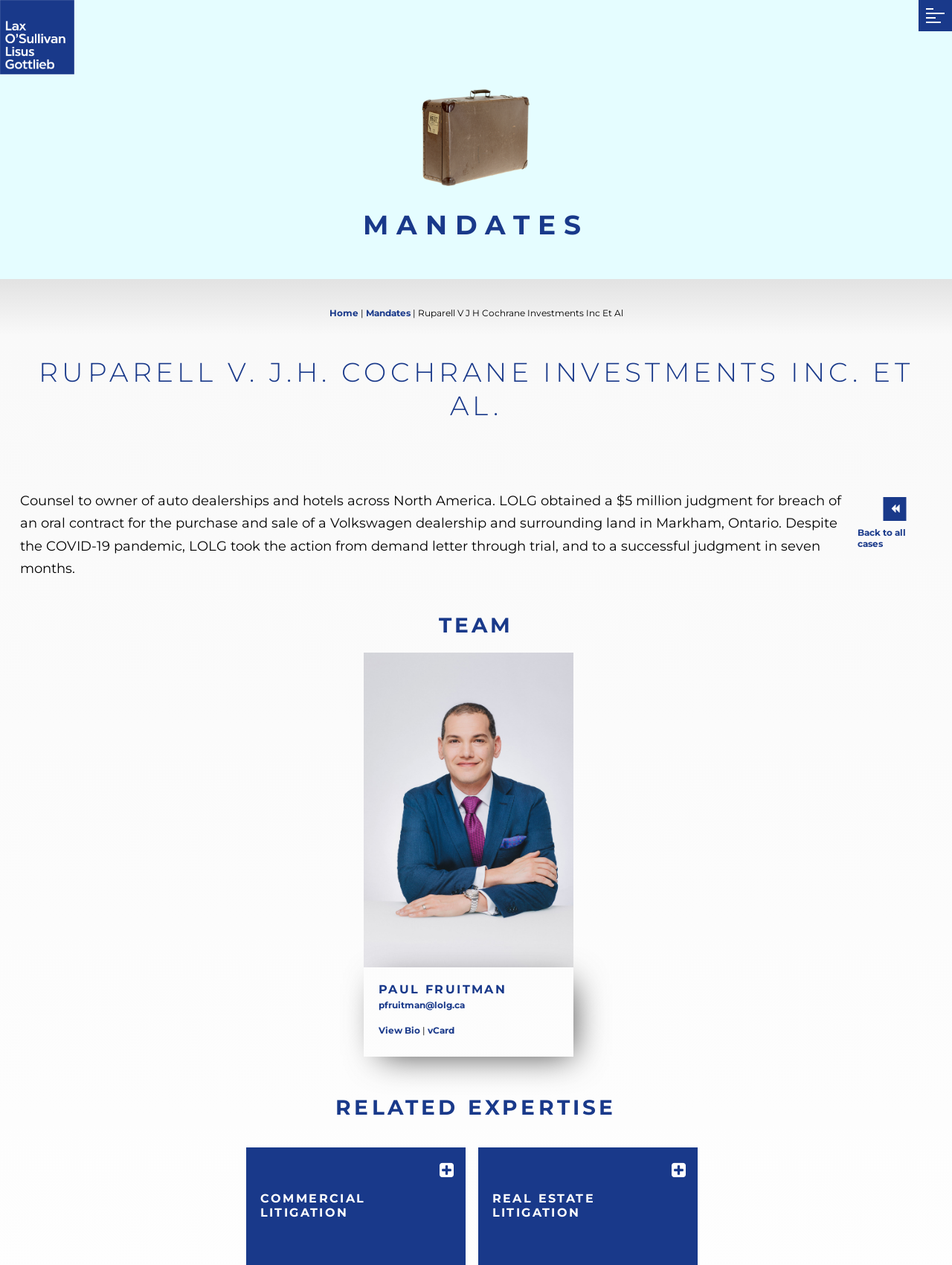Respond with a single word or short phrase to the following question: 
What is the type of business involved in the case?

Auto dealerships and hotels